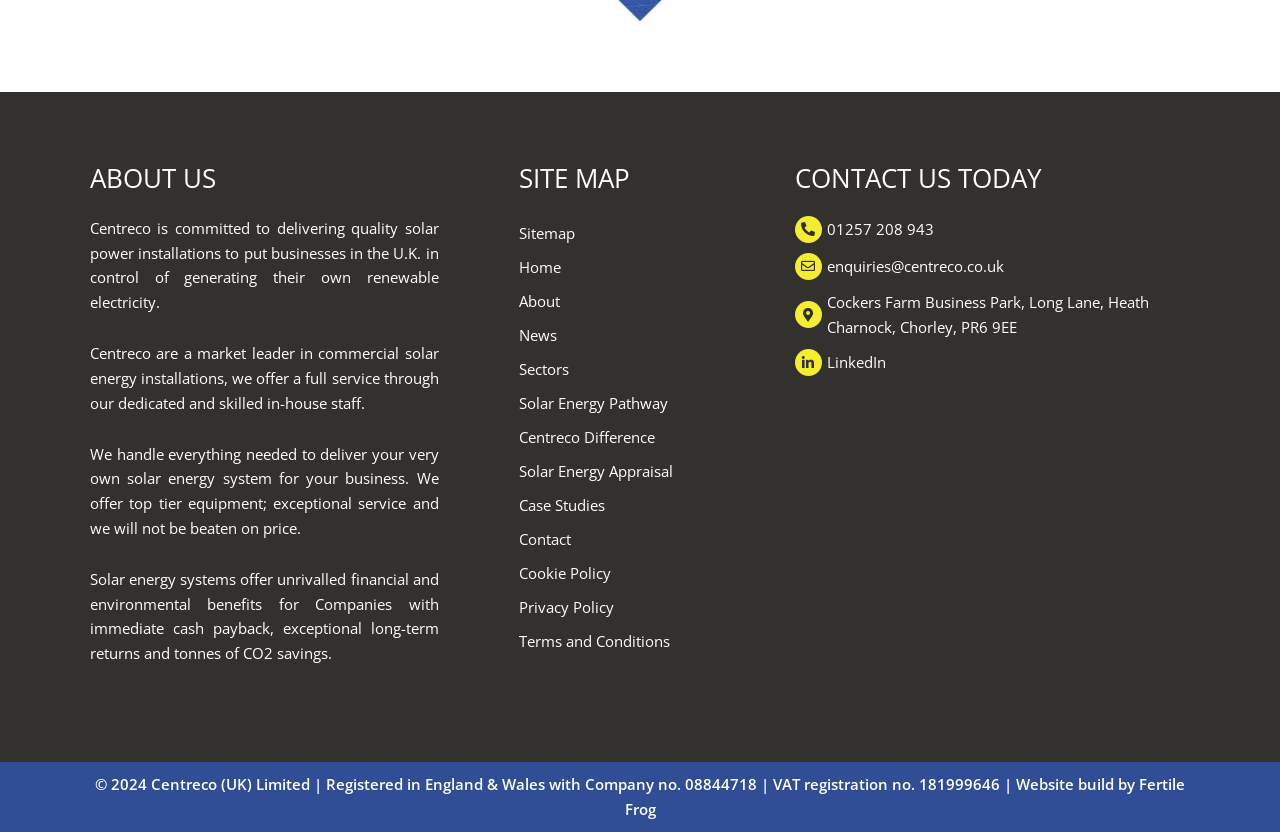What is the company's website built by?
Relying on the image, give a concise answer in one word or a brief phrase.

Fertile Frog